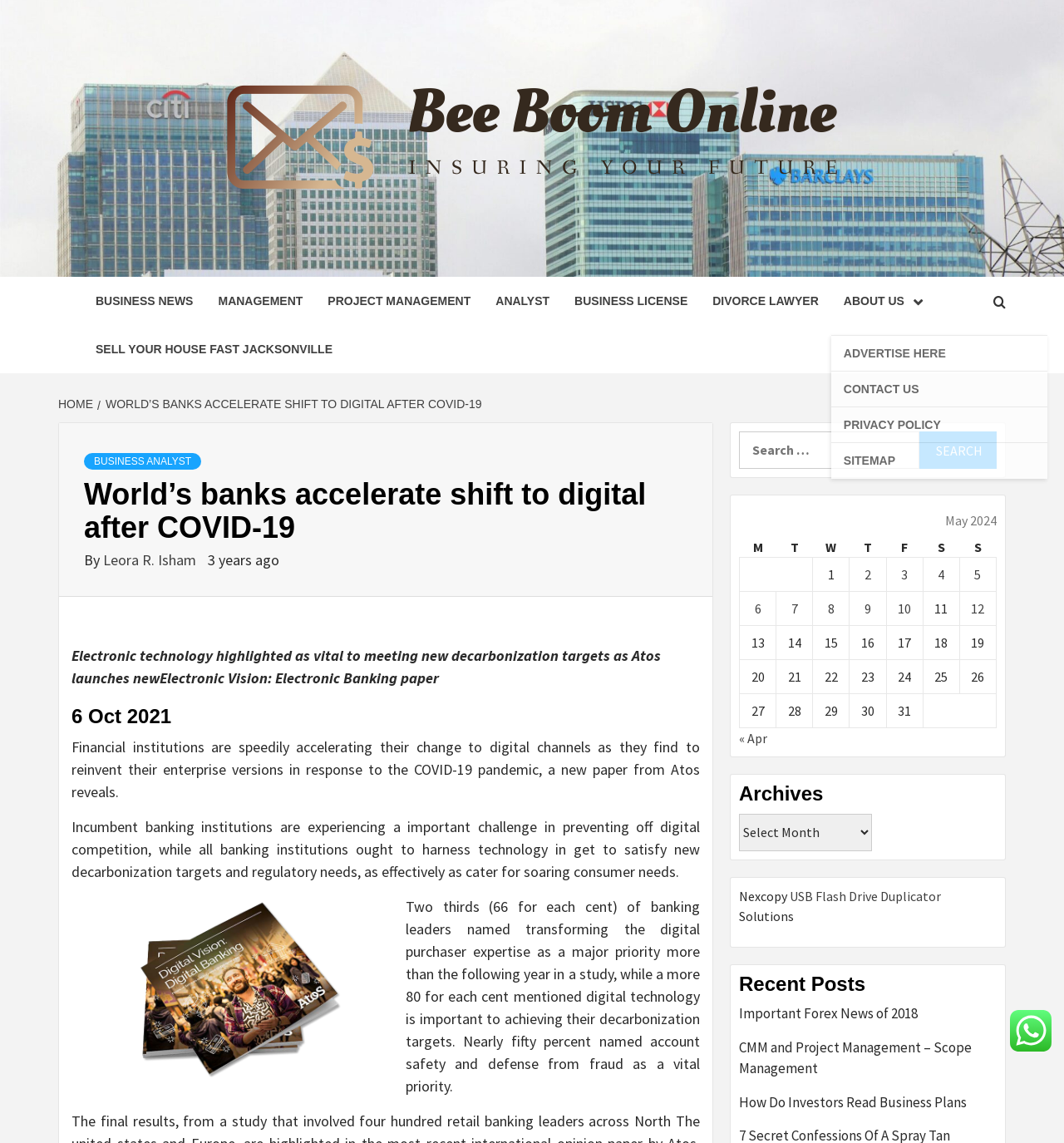Please locate and retrieve the main header text of the webpage.

World’s banks accelerate shift to digital after COVID-19